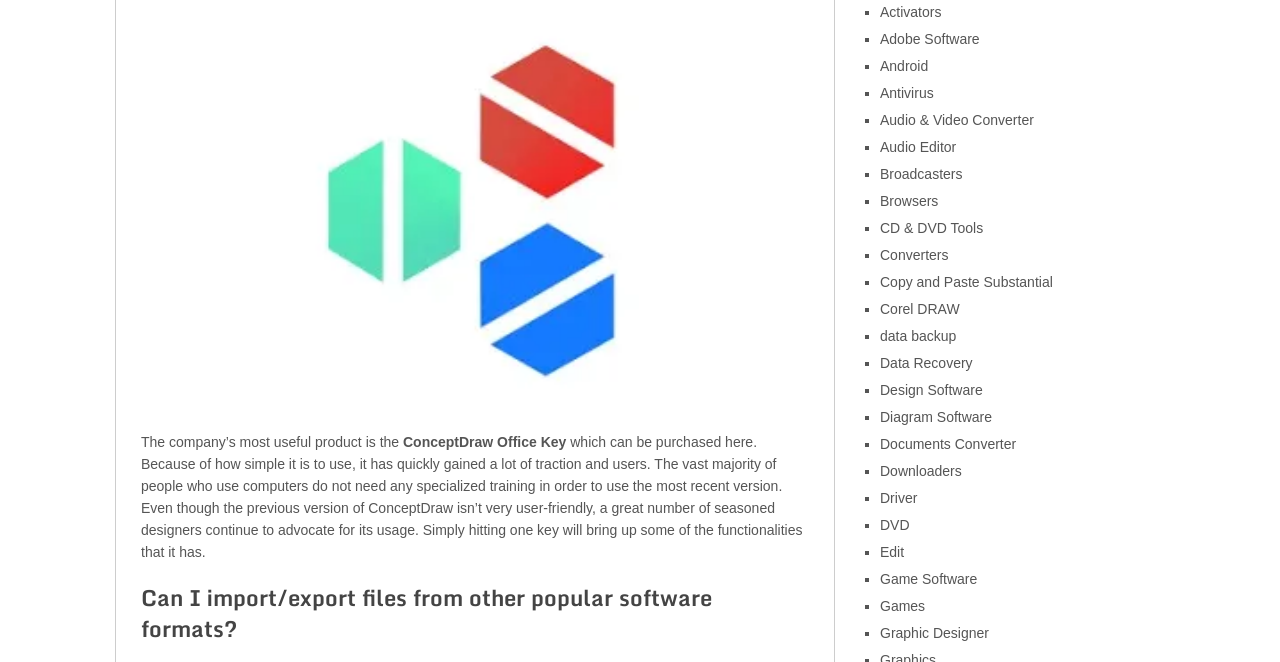Calculate the bounding box coordinates of the UI element given the description: "Audio & Video Converter".

[0.688, 0.169, 0.808, 0.193]